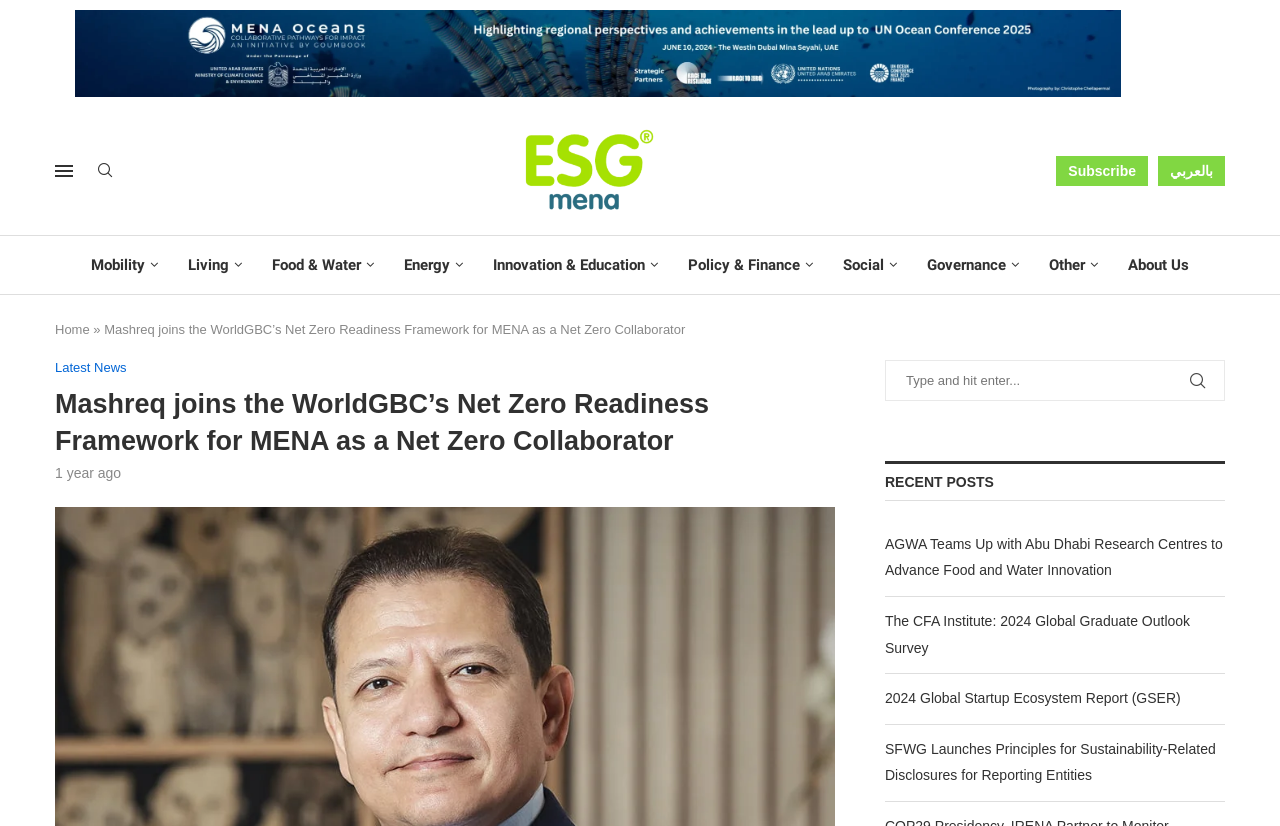Can you determine the main header of this webpage?

Mashreq joins the WorldGBC’s Net Zero Readiness Framework for MENA as a Net Zero Collaborator